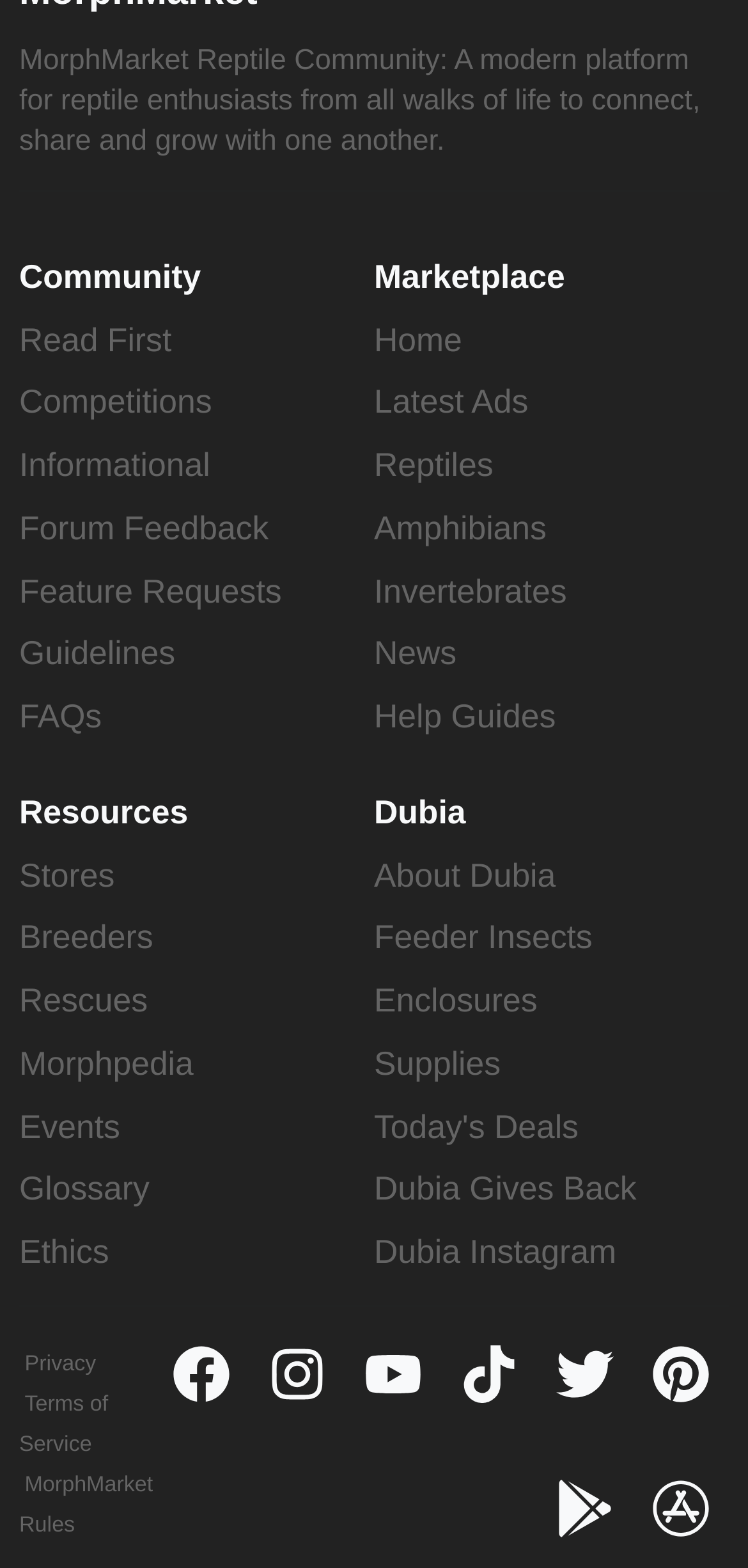Identify the bounding box coordinates for the element that needs to be clicked to fulfill this instruction: "Browse the reptile marketplace". Provide the coordinates in the format of four float numbers between 0 and 1: [left, top, right, bottom].

[0.5, 0.204, 0.618, 0.228]